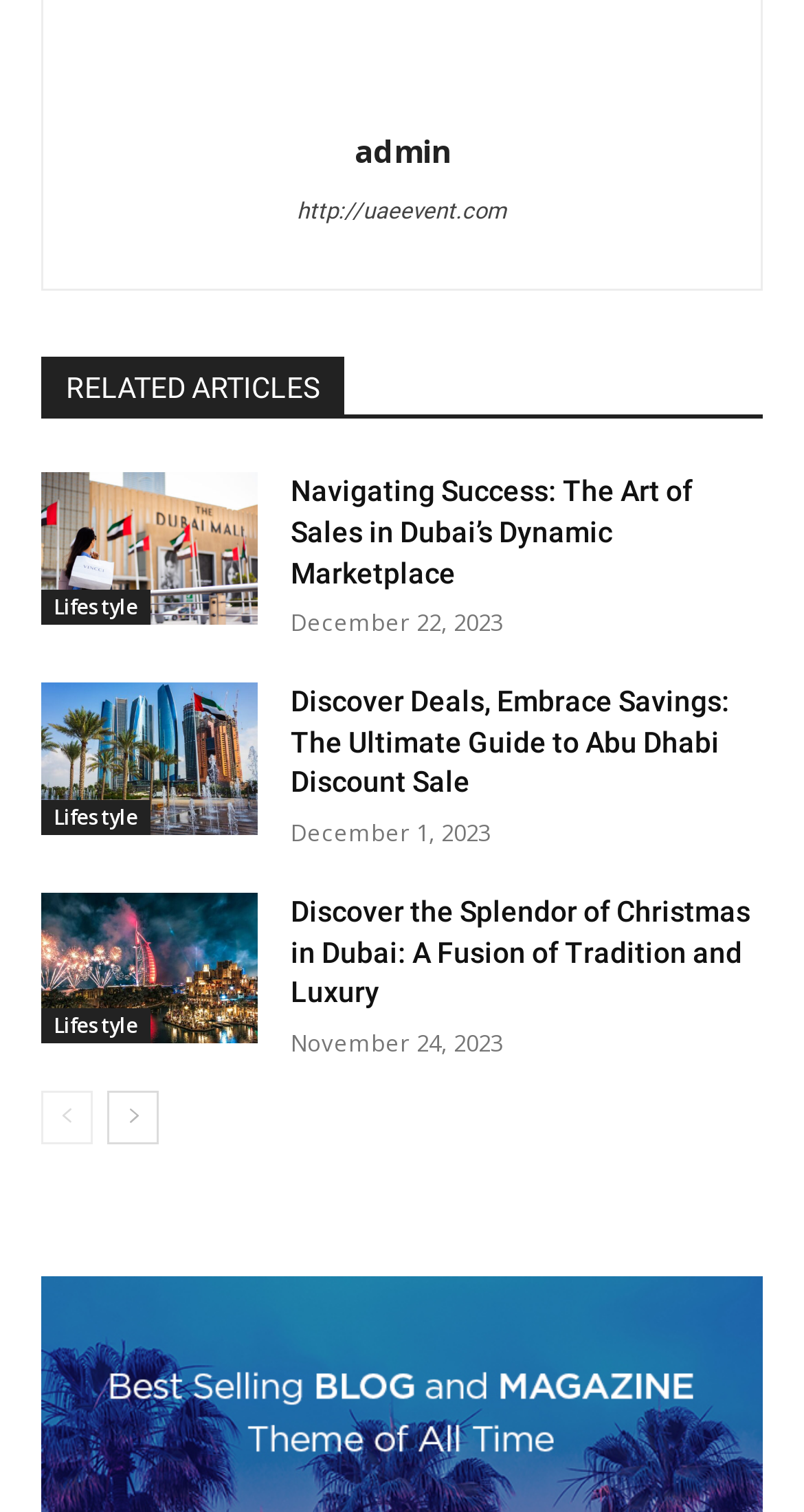Please determine the bounding box coordinates of the clickable area required to carry out the following instruction: "go to the previous page". The coordinates must be four float numbers between 0 and 1, represented as [left, top, right, bottom].

[0.051, 0.721, 0.115, 0.756]